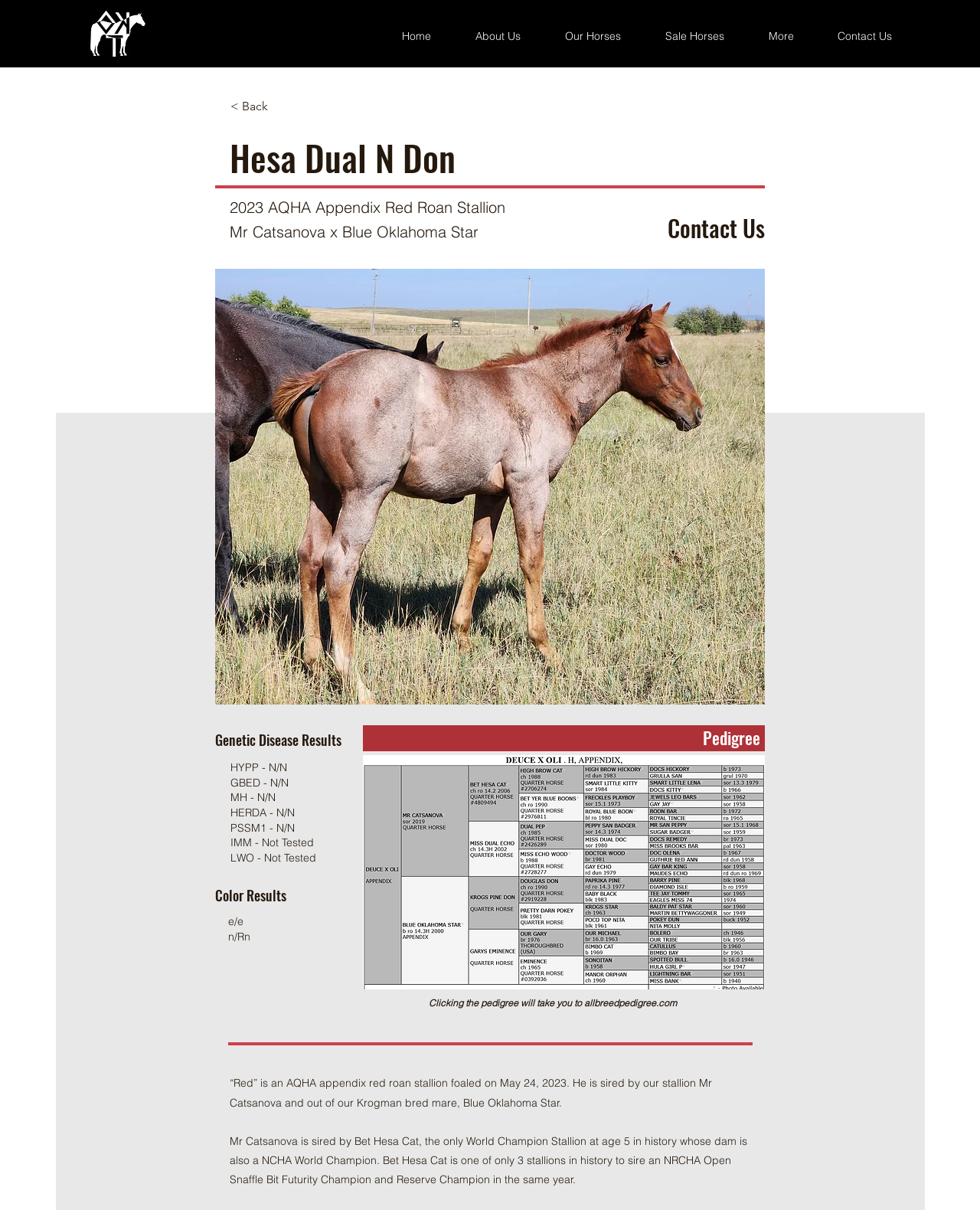Please identify the bounding box coordinates of the clickable area that will allow you to execute the instruction: "Read the latest newsletter".

None